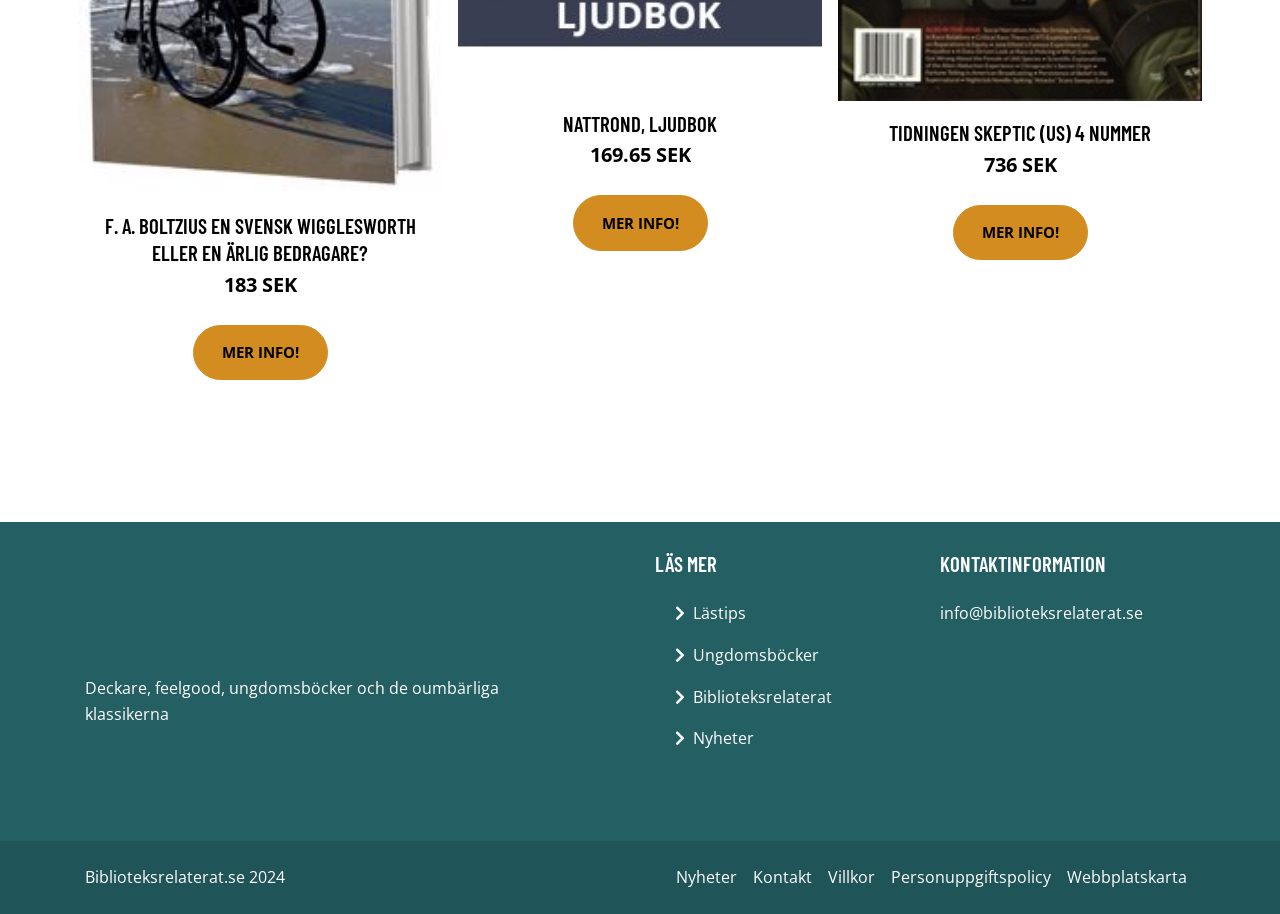Indicate the bounding box coordinates of the element that needs to be clicked to satisfy the following instruction: "Go to 'Nyheter' page". The coordinates should be four float numbers between 0 and 1, i.e., [left, top, right, bottom].

[0.522, 0.946, 0.582, 0.974]